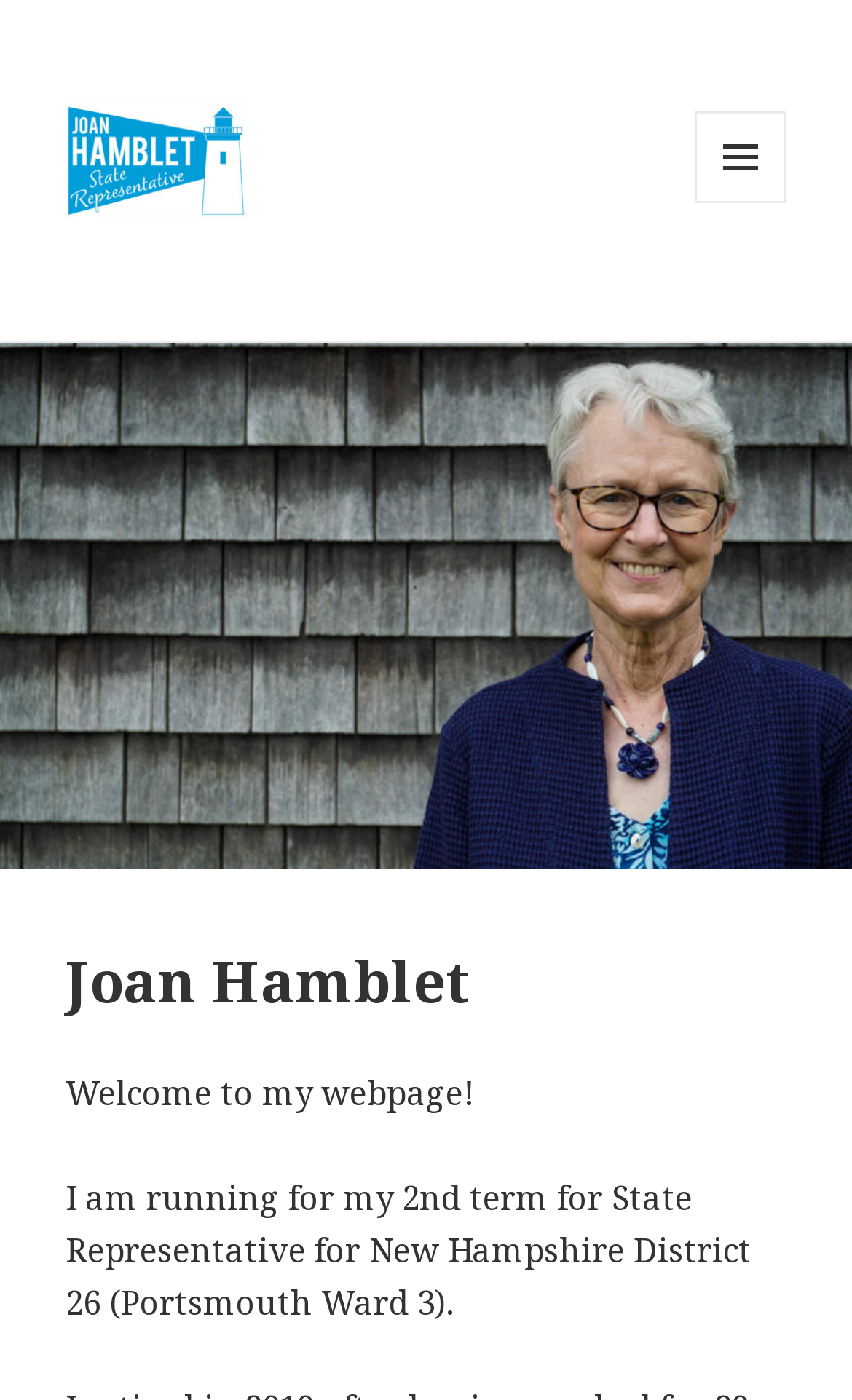Show the bounding box coordinates for the HTML element as described: "parent_node: MENU AND WIDGETS".

[0.077, 0.094, 0.292, 0.125]